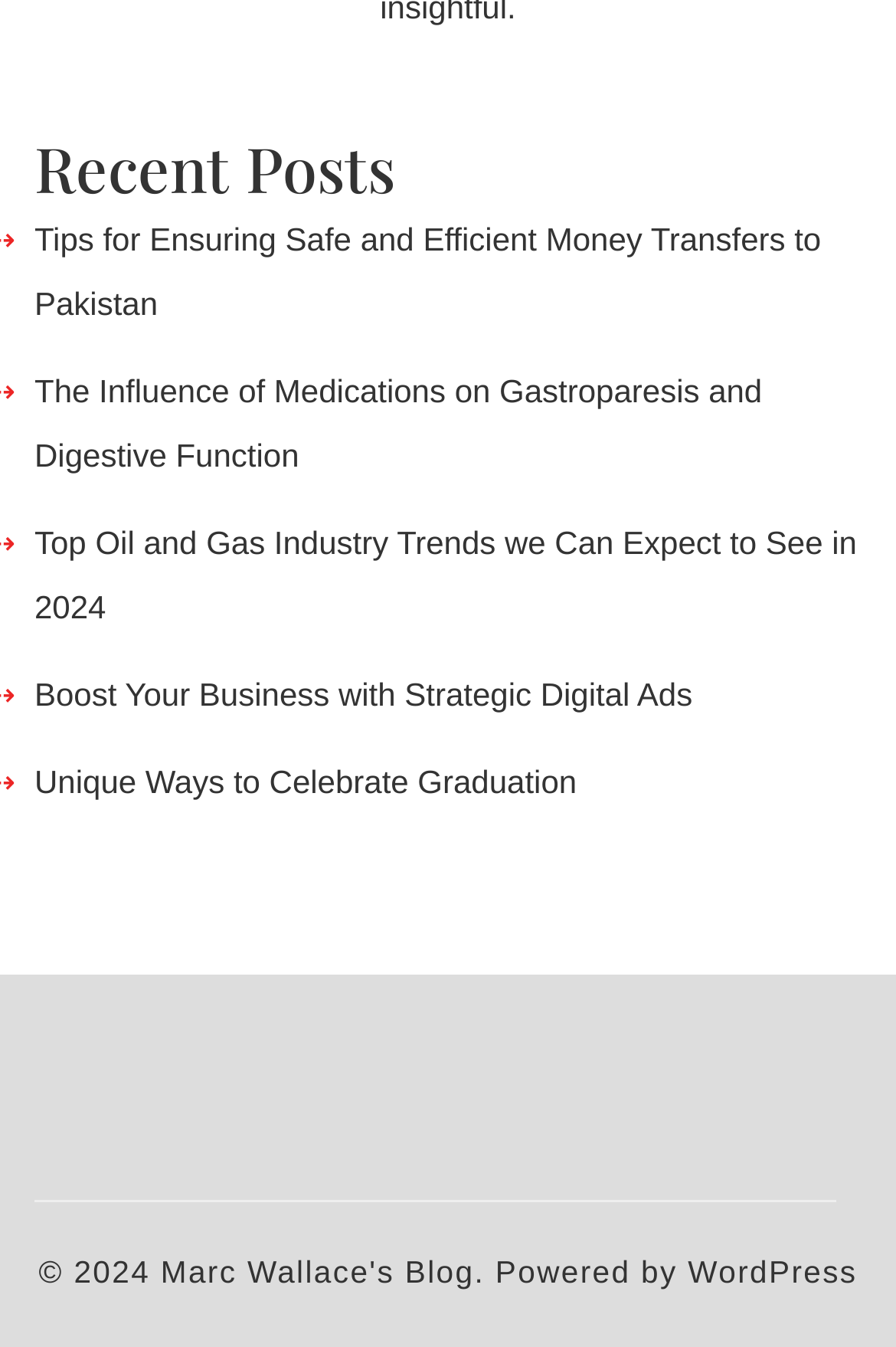Can you look at the image and give a comprehensive answer to the question:
What is the year of the copyright?

The StaticText element with the text '© 2024' indicates that the copyright year is 2024.